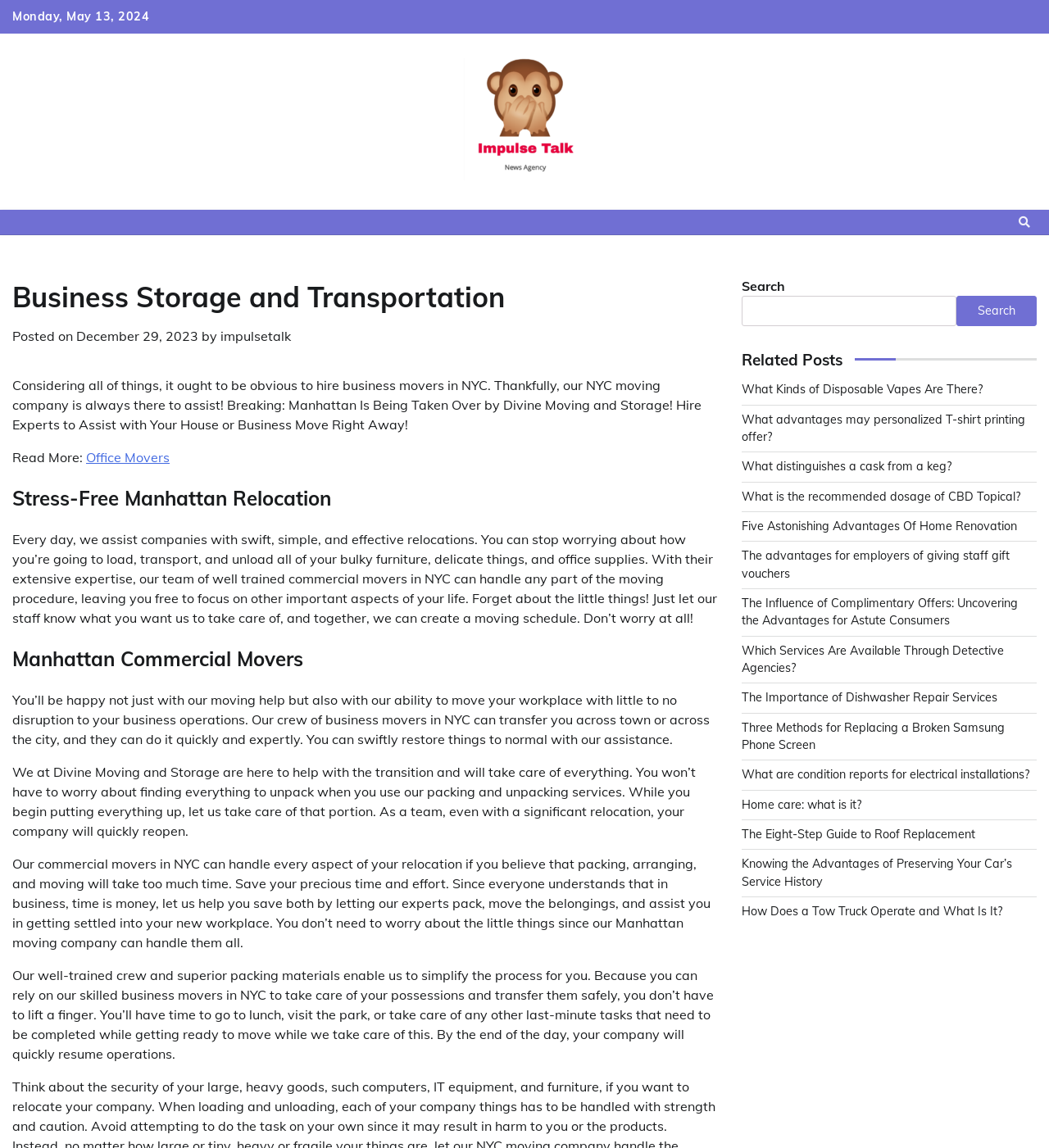Can you find the bounding box coordinates of the area I should click to execute the following instruction: "Read more about 'Office Movers'"?

[0.082, 0.391, 0.162, 0.405]